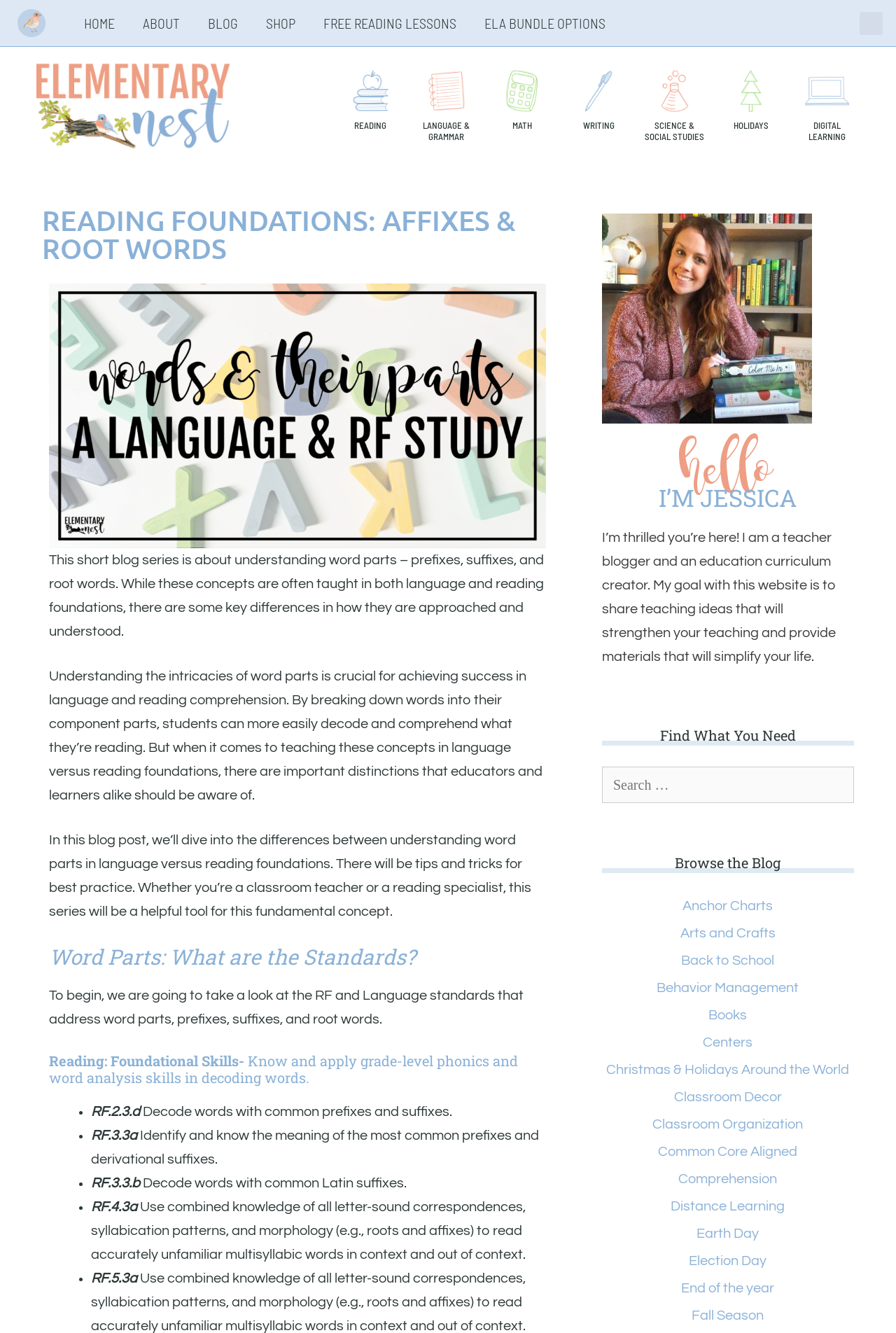Identify the bounding box coordinates of the section that should be clicked to achieve the task described: "Read about 'READING FOUNDATIONS: AFFIXES & ROOT WORDS'".

[0.047, 0.155, 0.617, 0.197]